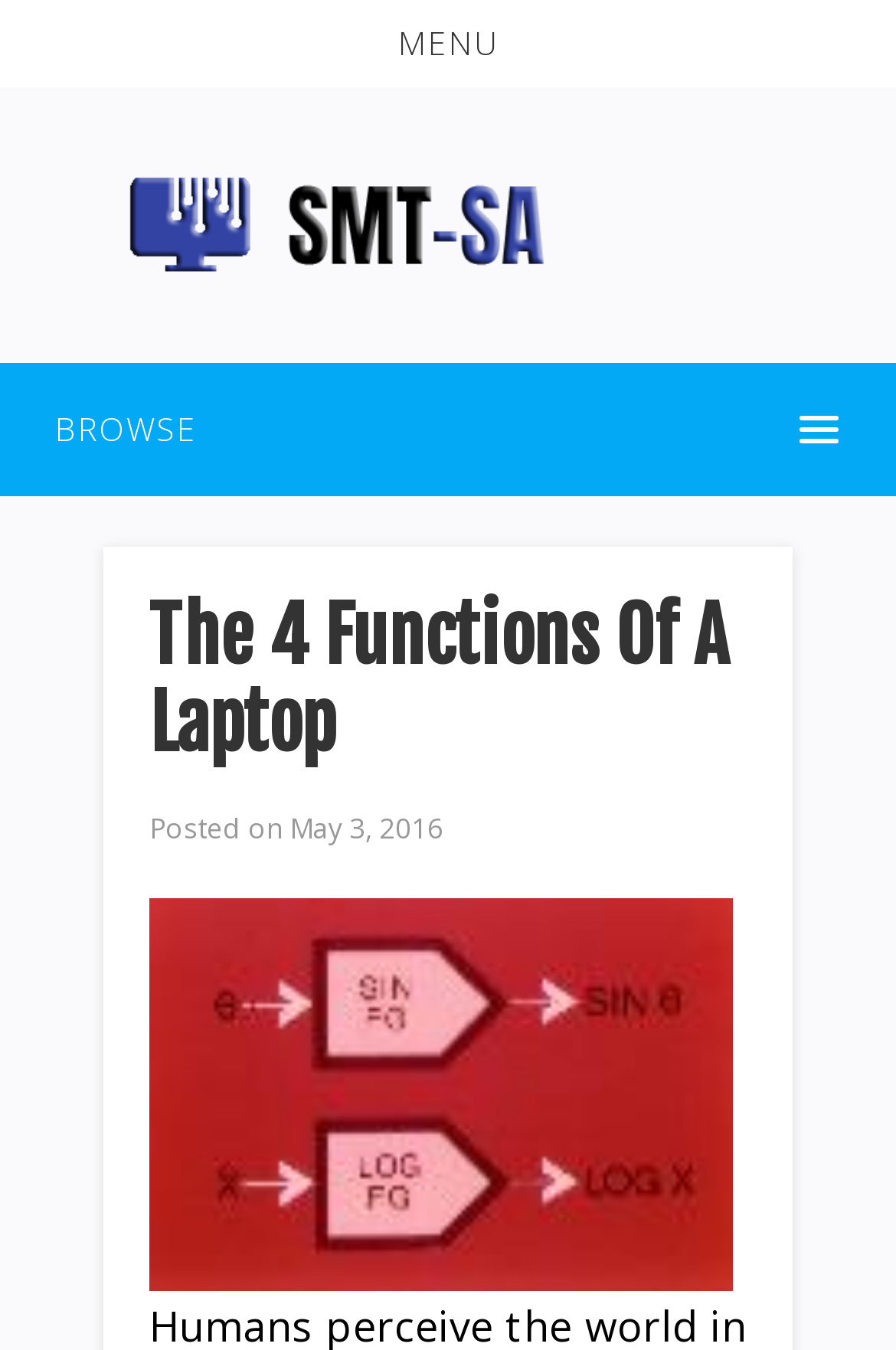What is the function of the 'BROWSE' button?
Using the image, give a concise answer in the form of a single word or short phrase.

has a popup menu